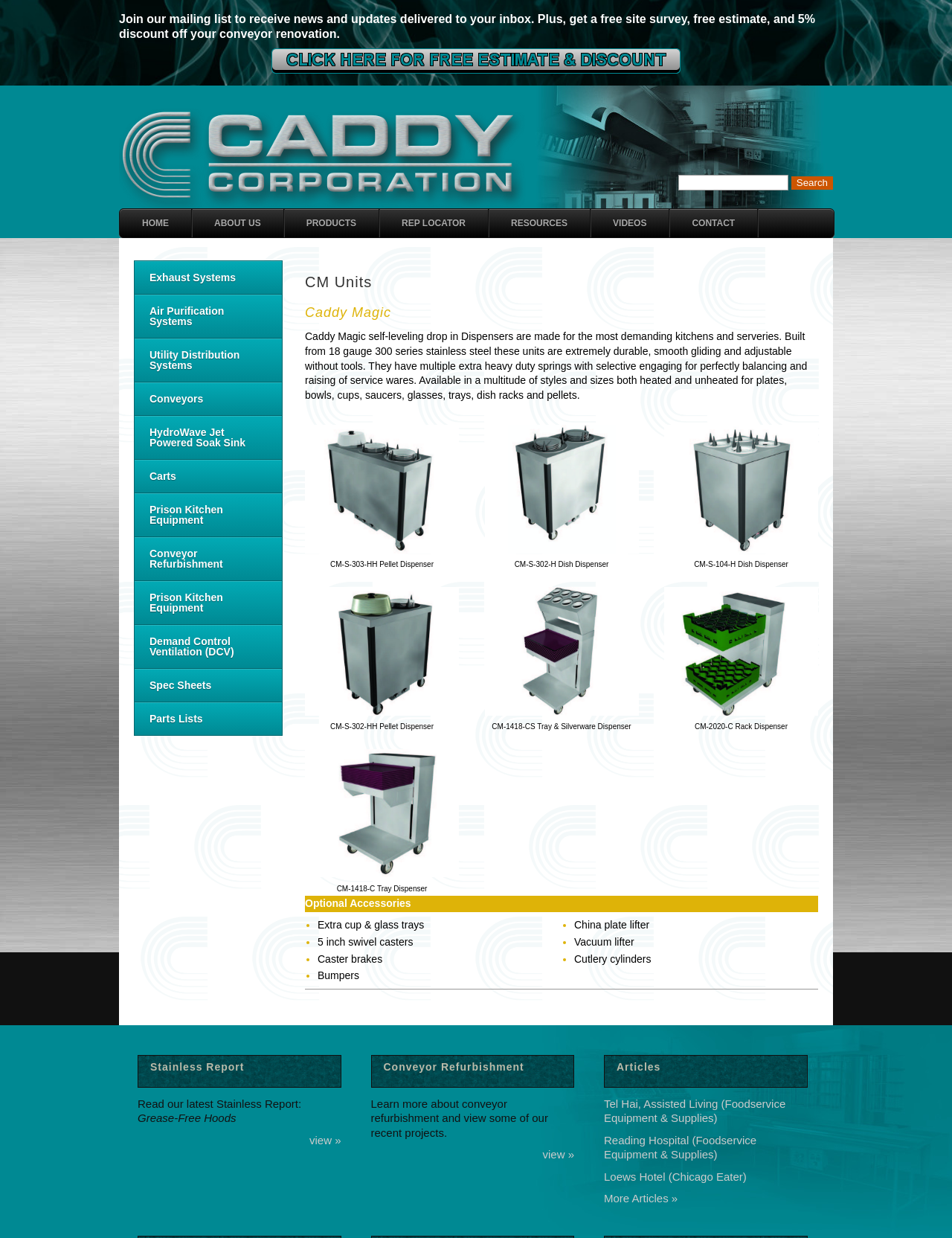Identify the bounding box of the UI element described as follows: "HydroWave Jet Powered Soak Sink". Provide the coordinates as four float numbers in the range of 0 to 1 [left, top, right, bottom].

[0.141, 0.335, 0.297, 0.371]